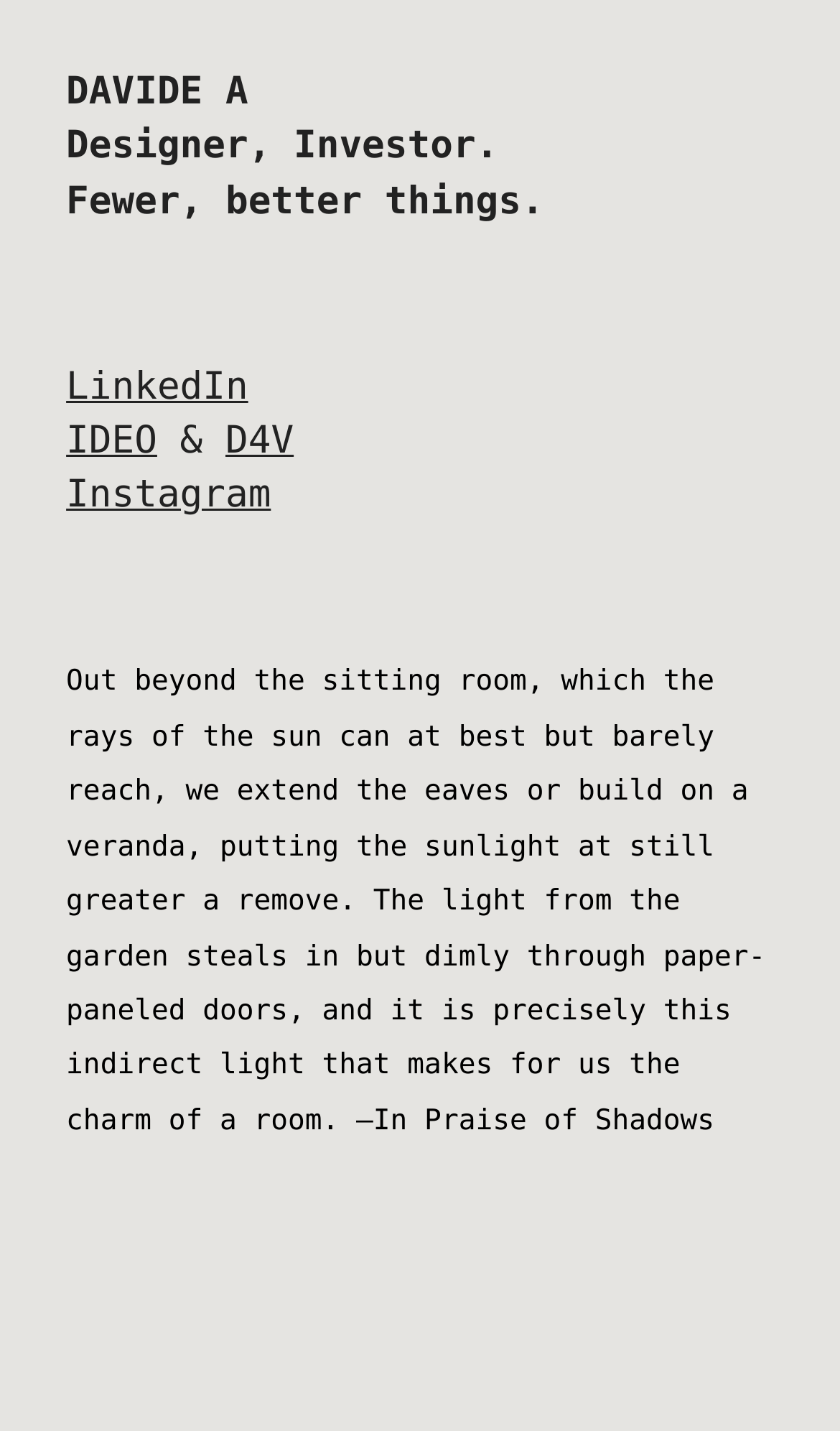What is the content of the article about?
Please look at the screenshot and answer in one word or a short phrase.

Light and shadows in a room